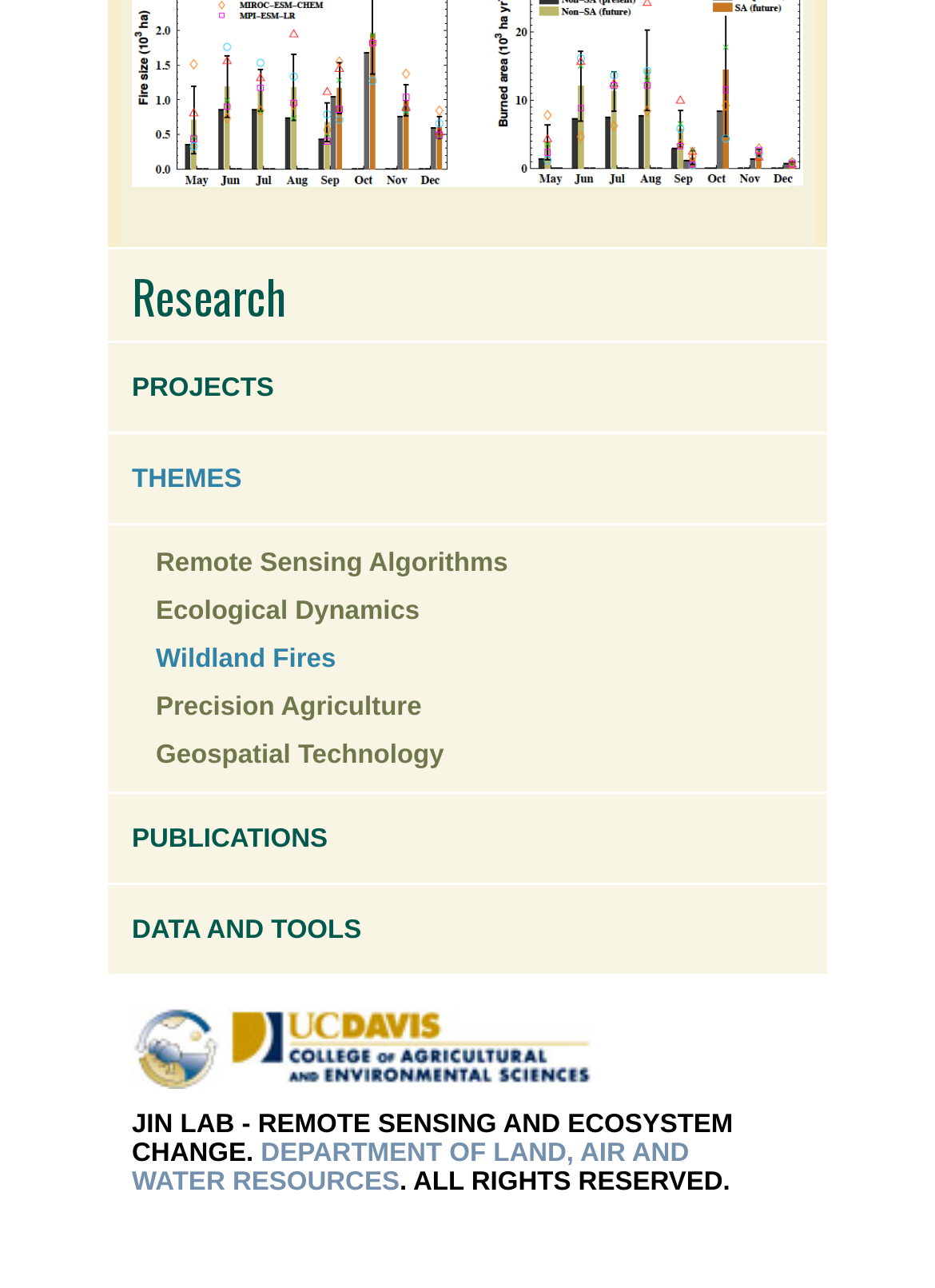Answer the following query with a single word or phrase:
What is the copyright statement on the page?

ALL RIGHTS RESERVED